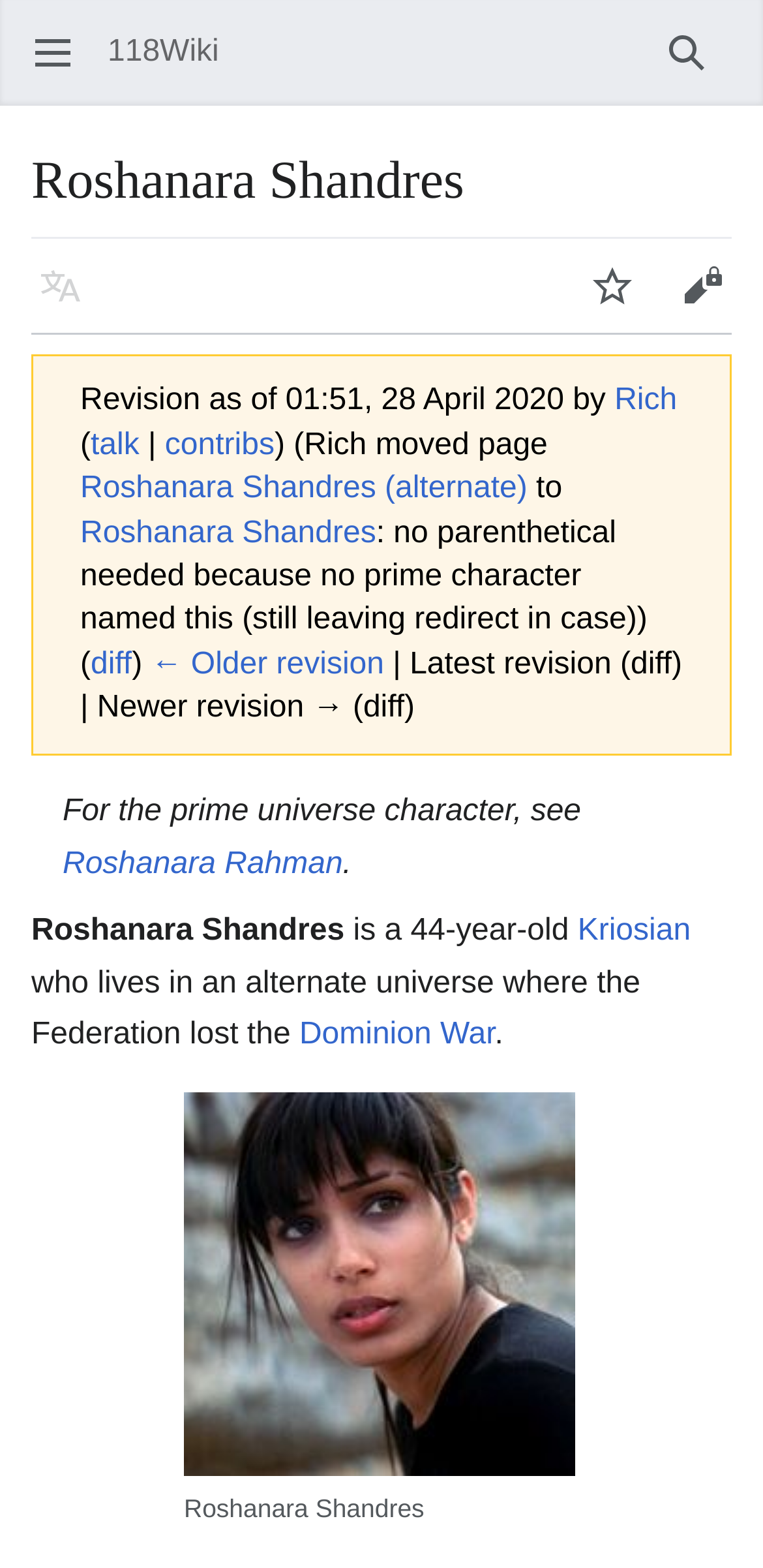Could you please study the image and provide a detailed answer to the question:
What war is mentioned in the webpage?

The webpage mentions the Dominion War in the context of an alternate universe where the Federation lost the war, indicating that it is a significant event in the backstory of Roshanara Shandres.